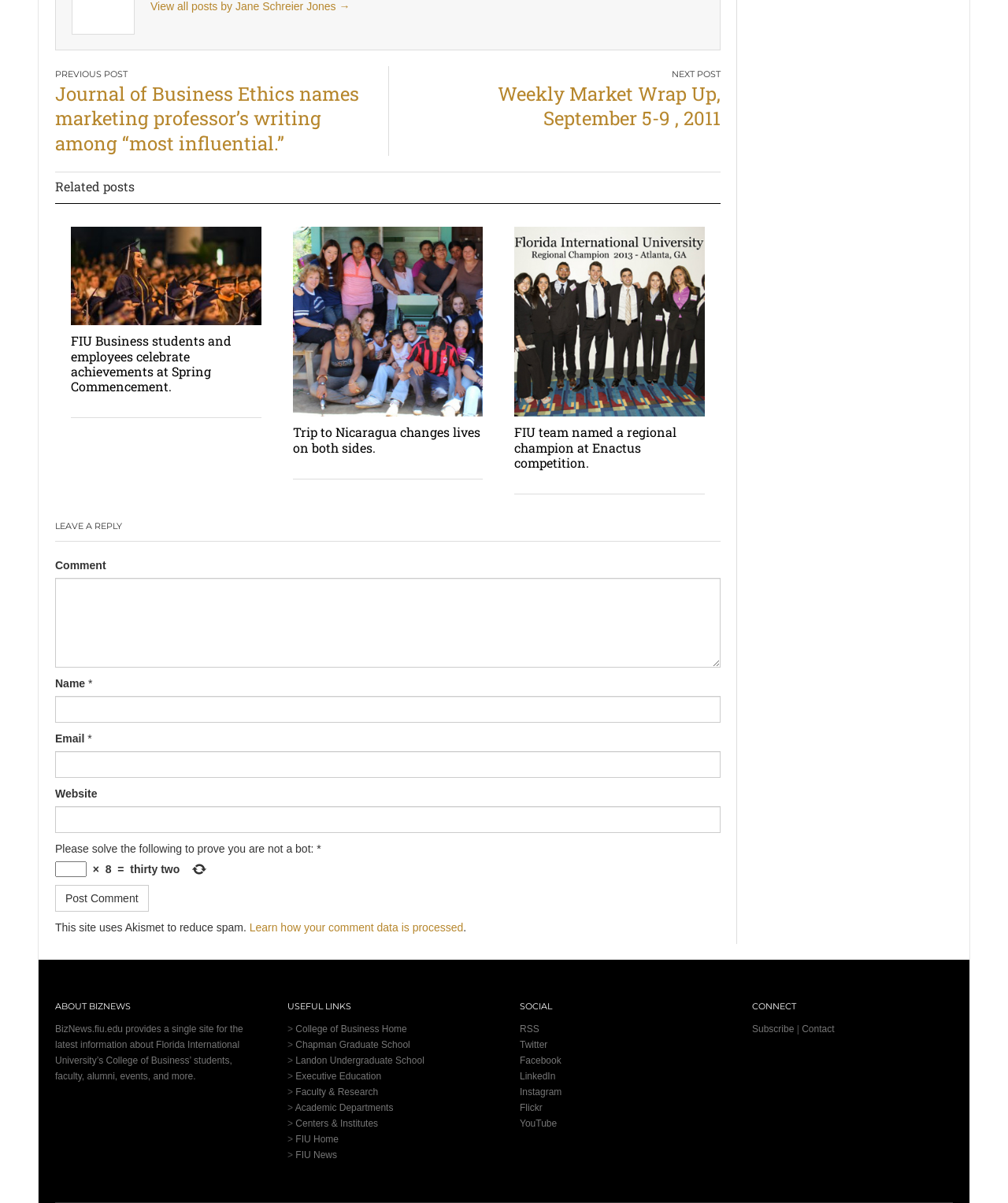Could you locate the bounding box coordinates for the section that should be clicked to accomplish this task: "Leave a reply".

[0.055, 0.169, 0.715, 0.45]